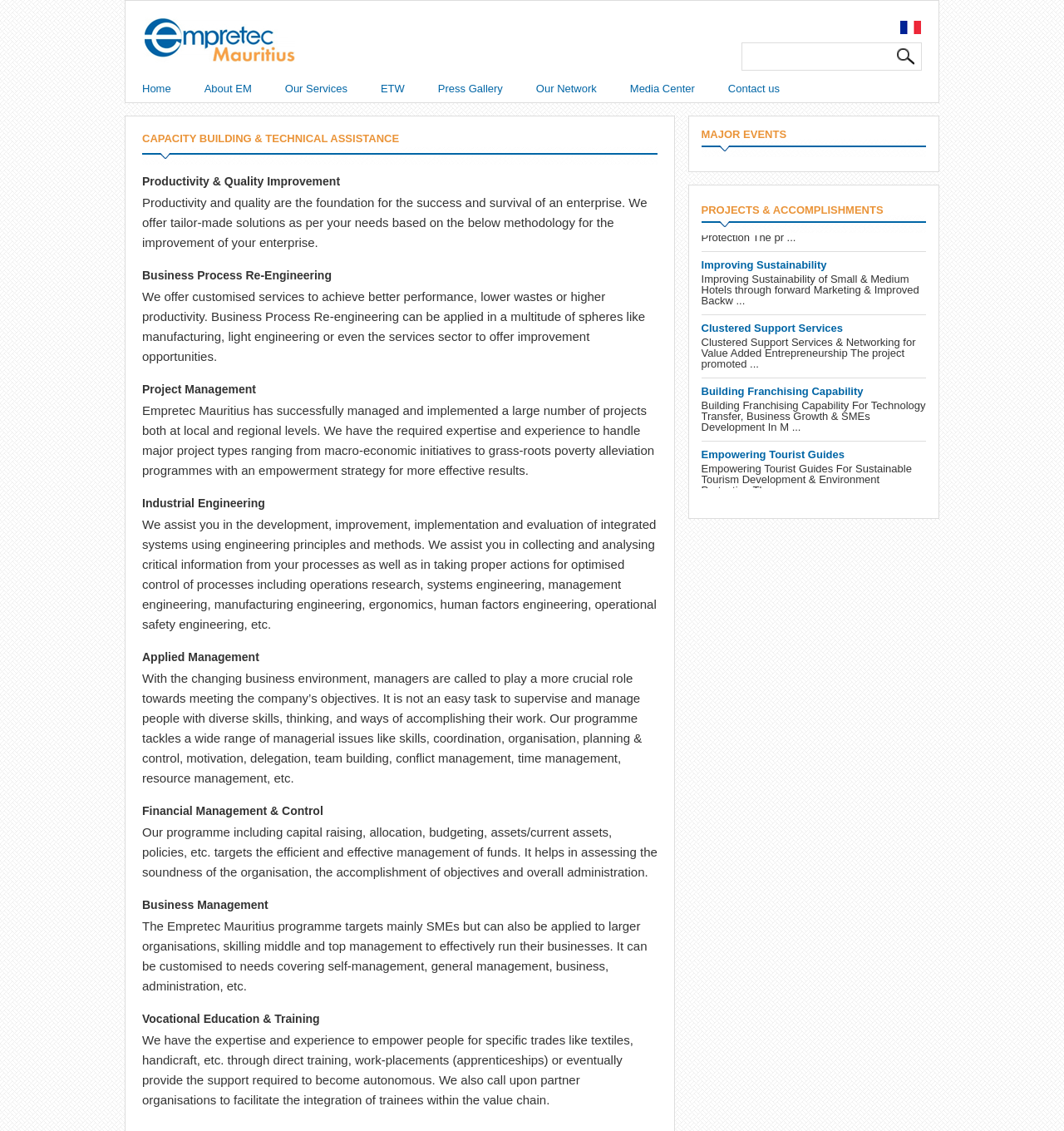Please identify the coordinates of the bounding box that should be clicked to fulfill this instruction: "See All related posts".

None